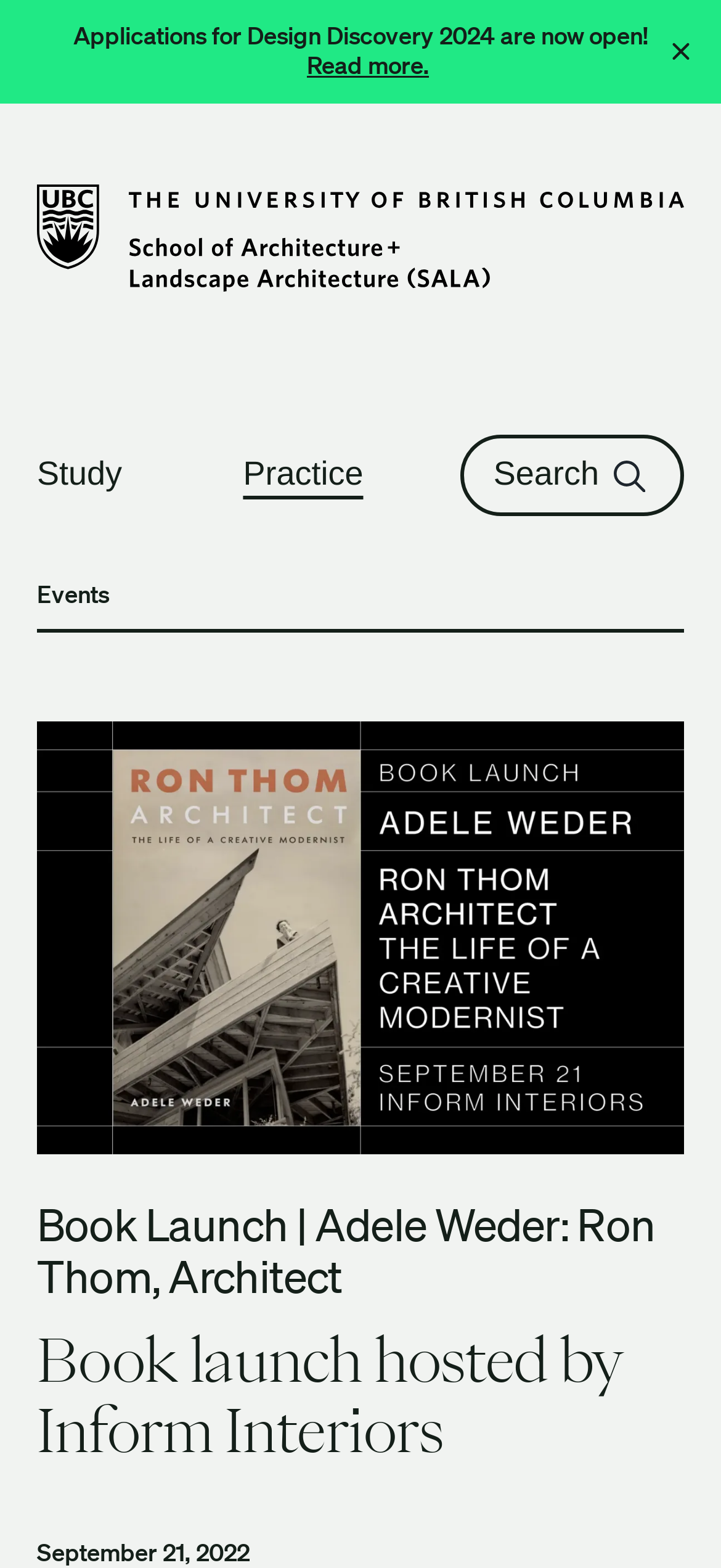What is the current application status for Design Discovery 2024? Please answer the question using a single word or phrase based on the image.

Now open